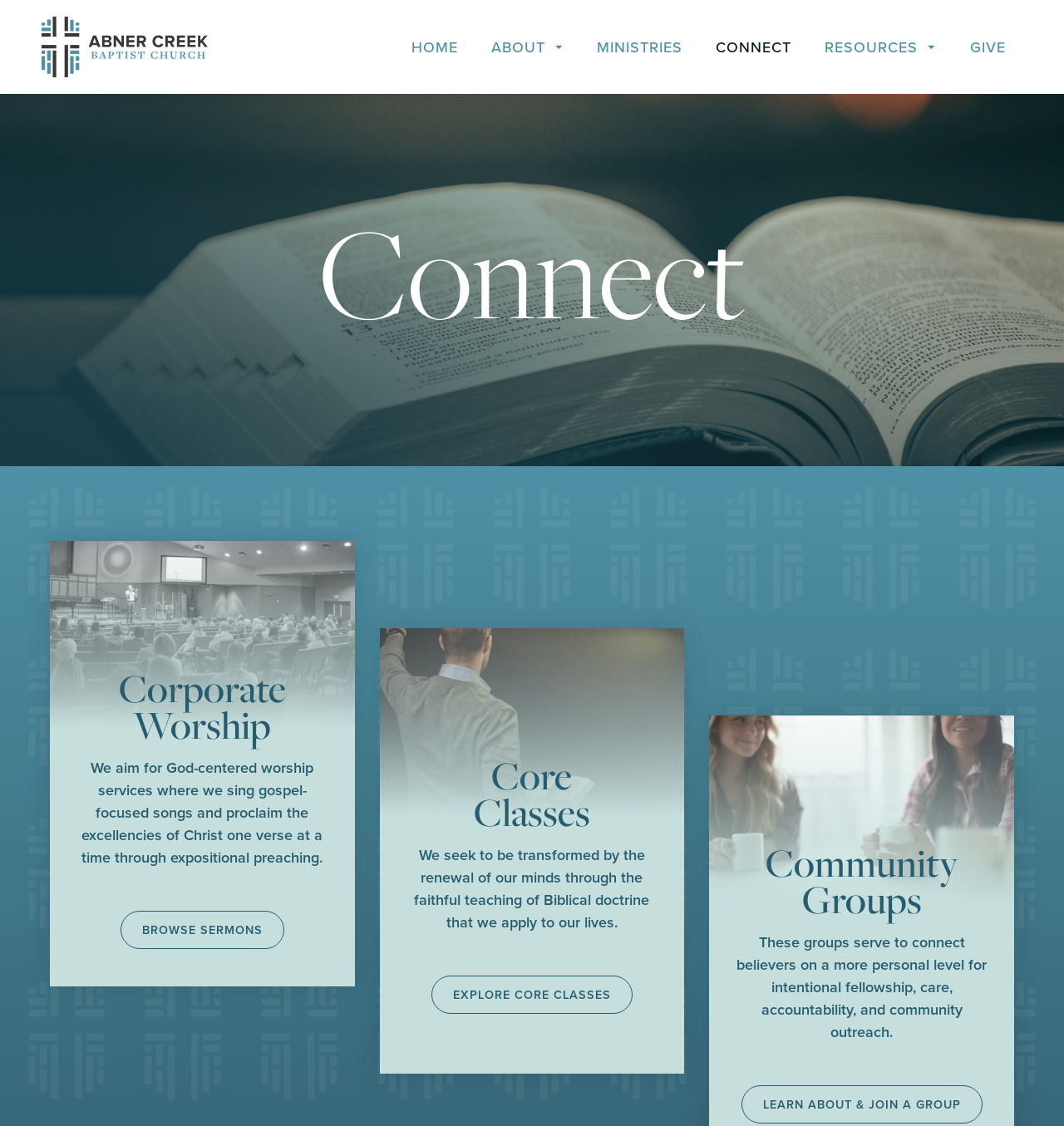Identify the bounding box coordinates of the region that needs to be clicked to carry out this instruction: "learn about and join a group". Provide these coordinates as four float numbers ranging from 0 to 1, i.e., [left, top, right, bottom].

[0.697, 0.963, 0.923, 0.998]